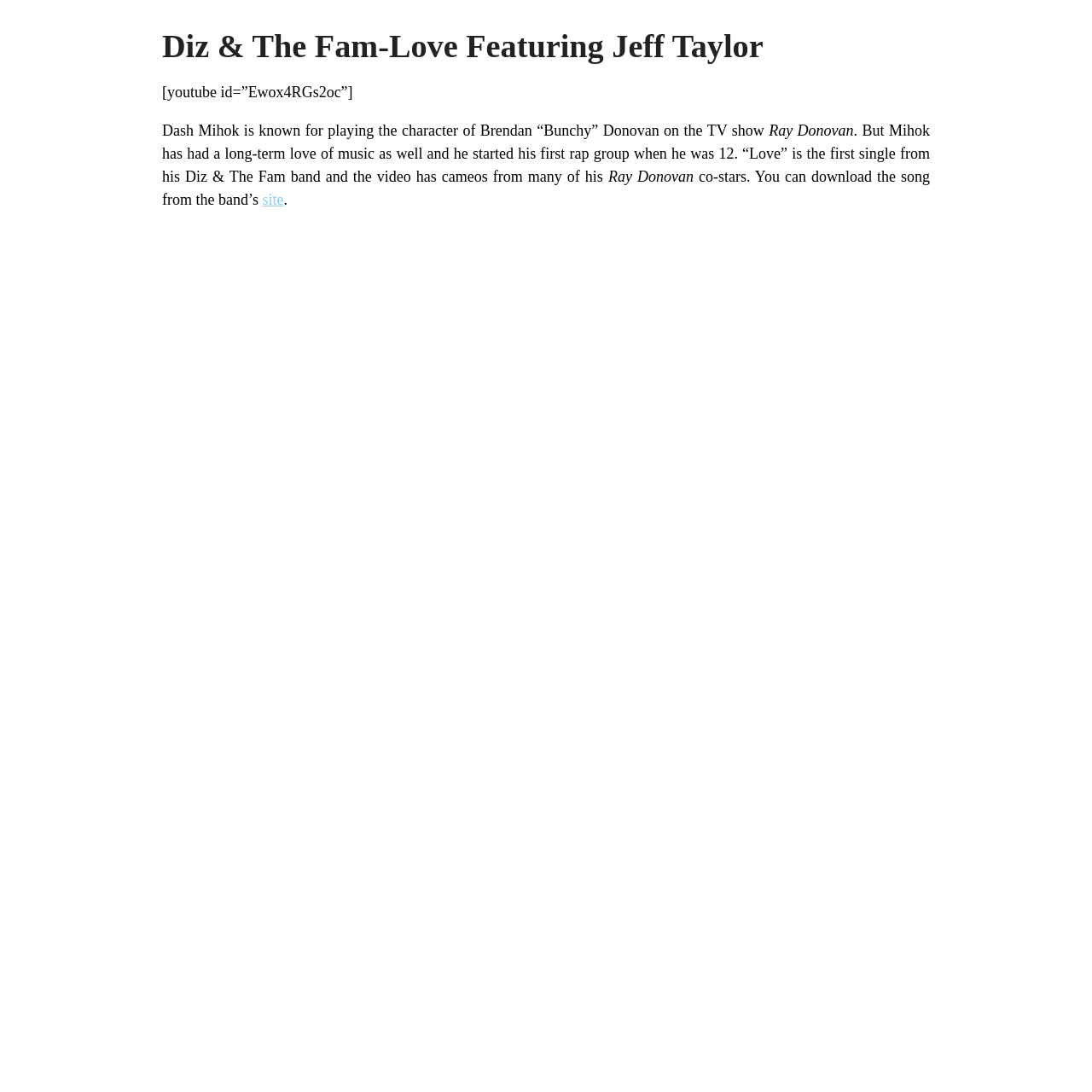What is the name of the TV show?
Using the image, provide a detailed and thorough answer to the question.

I found the answer by looking at the text 'Ray Donovan' which is a separate static text element on the webpage, indicating that it is the name of a TV show.